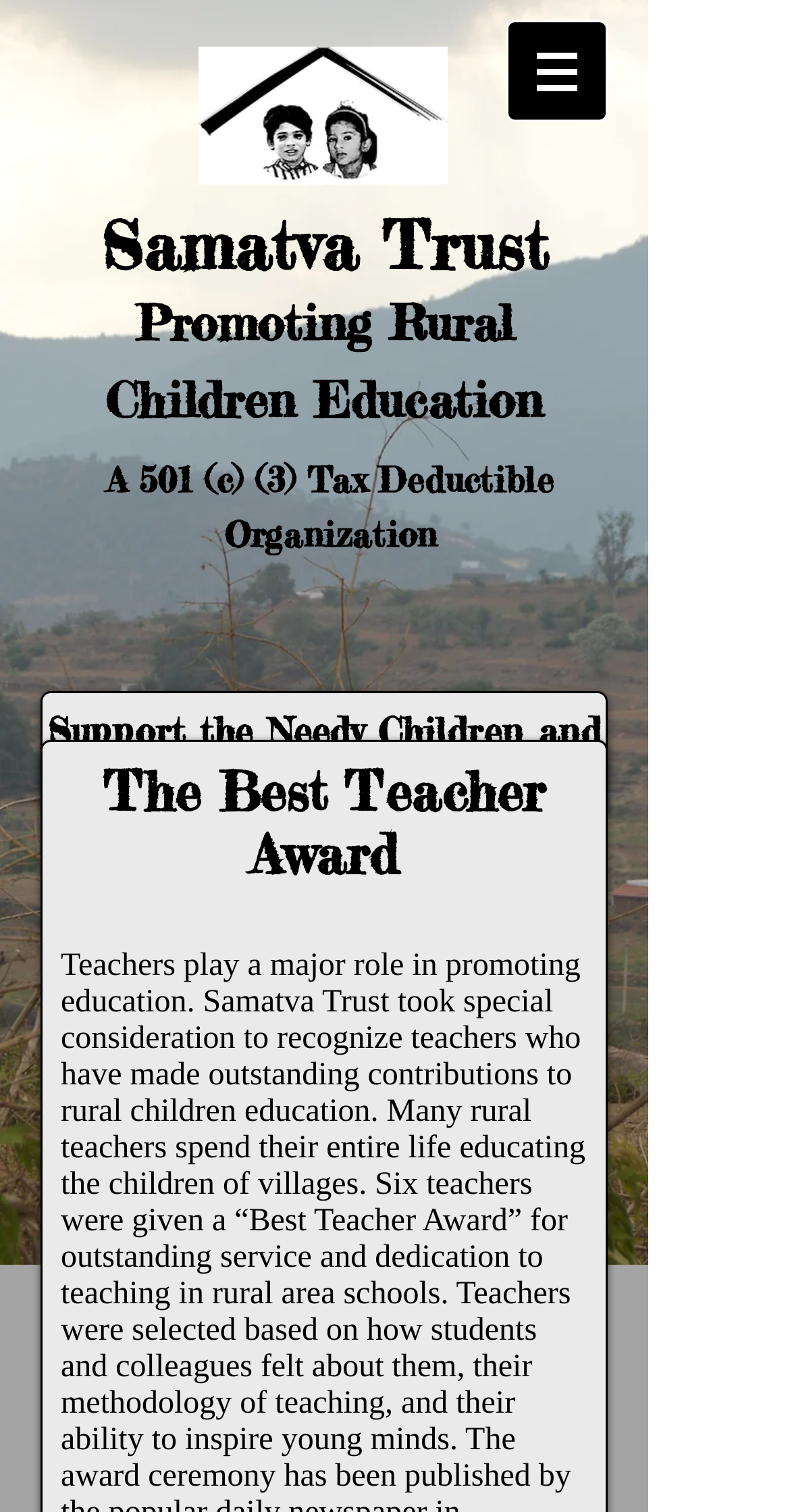Answer this question using a single word or a brief phrase:
What is the award mentioned on the webpage?

The Best Teacher Award